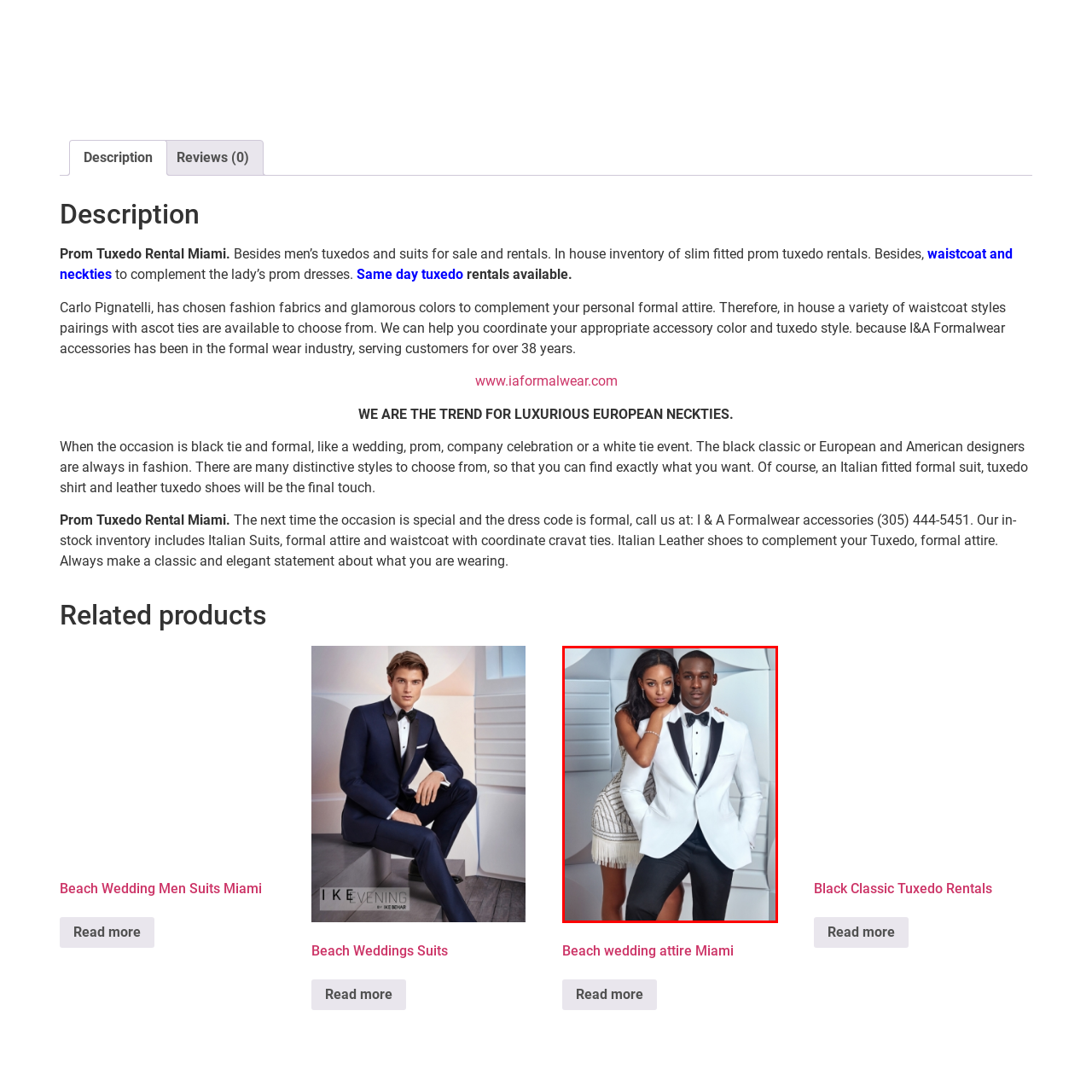Construct a detailed caption for the image enclosed in the red box.

In this striking image, a couple exudes elegance and sophistication in formal attire. The male figure wears a classic white tuxedo jacket accented with a black bow tie, perfectly paired with sleek black trousers. He stands confidently, embodying a sense of modern elegance. Beside him, the female figure showcases a glamorous look in a dazzling, form-fitting dress adorned with shimmering embellishments that catch the light, enhancing her graceful pose. They are framed against a stylish, geometric background, which adds a contemporary flair to the overall composition, making this image ideal for promoting upscale formal wear, particularly for special occasions like prom or weddings. The visual aesthetic speaks to a luxurious lifestyle, inviting clients looking for exquisite attire for their upcoming events.